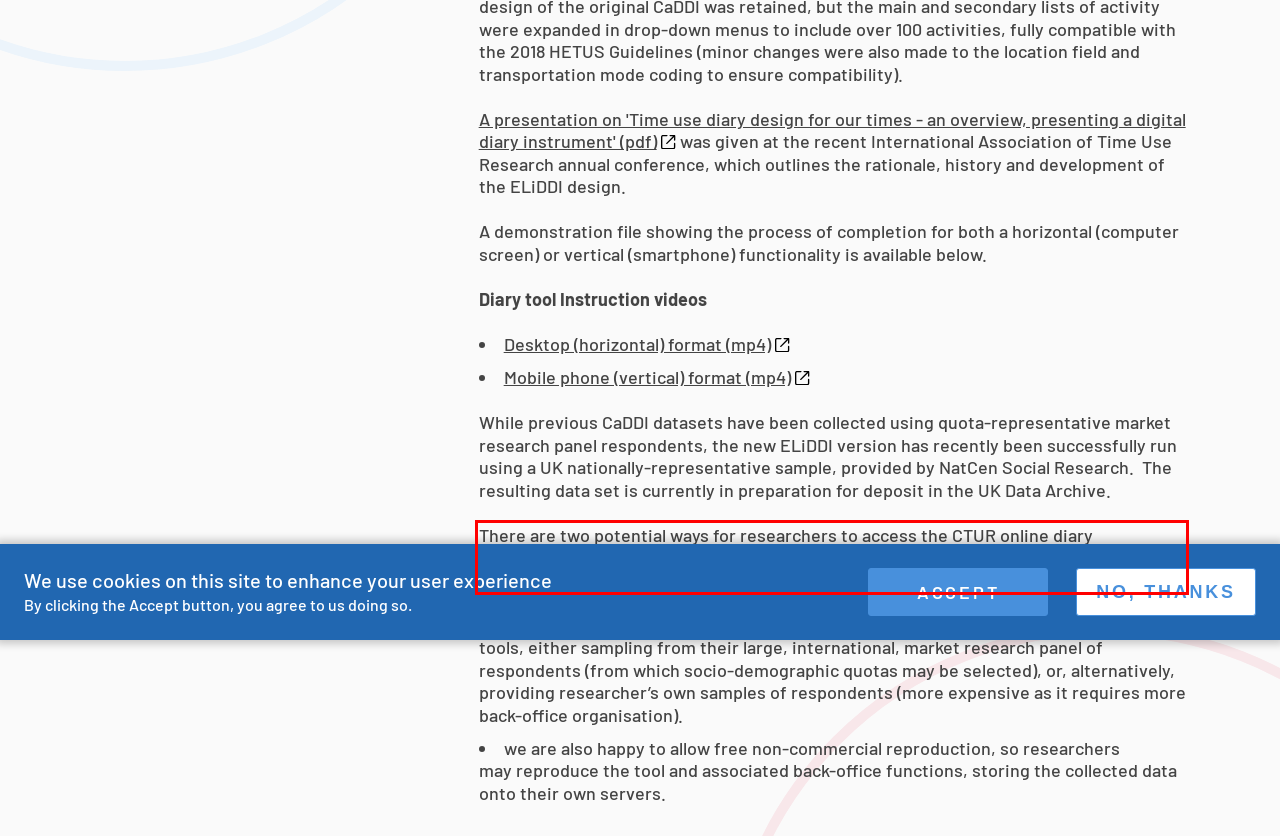There is a UI element on the webpage screenshot marked by a red bounding box. Extract and generate the text content from within this red box.

There are two potential ways for researchers to access the CTUR online diary instruments, listed below. Please contact CTUR if you are interested in either of these options: